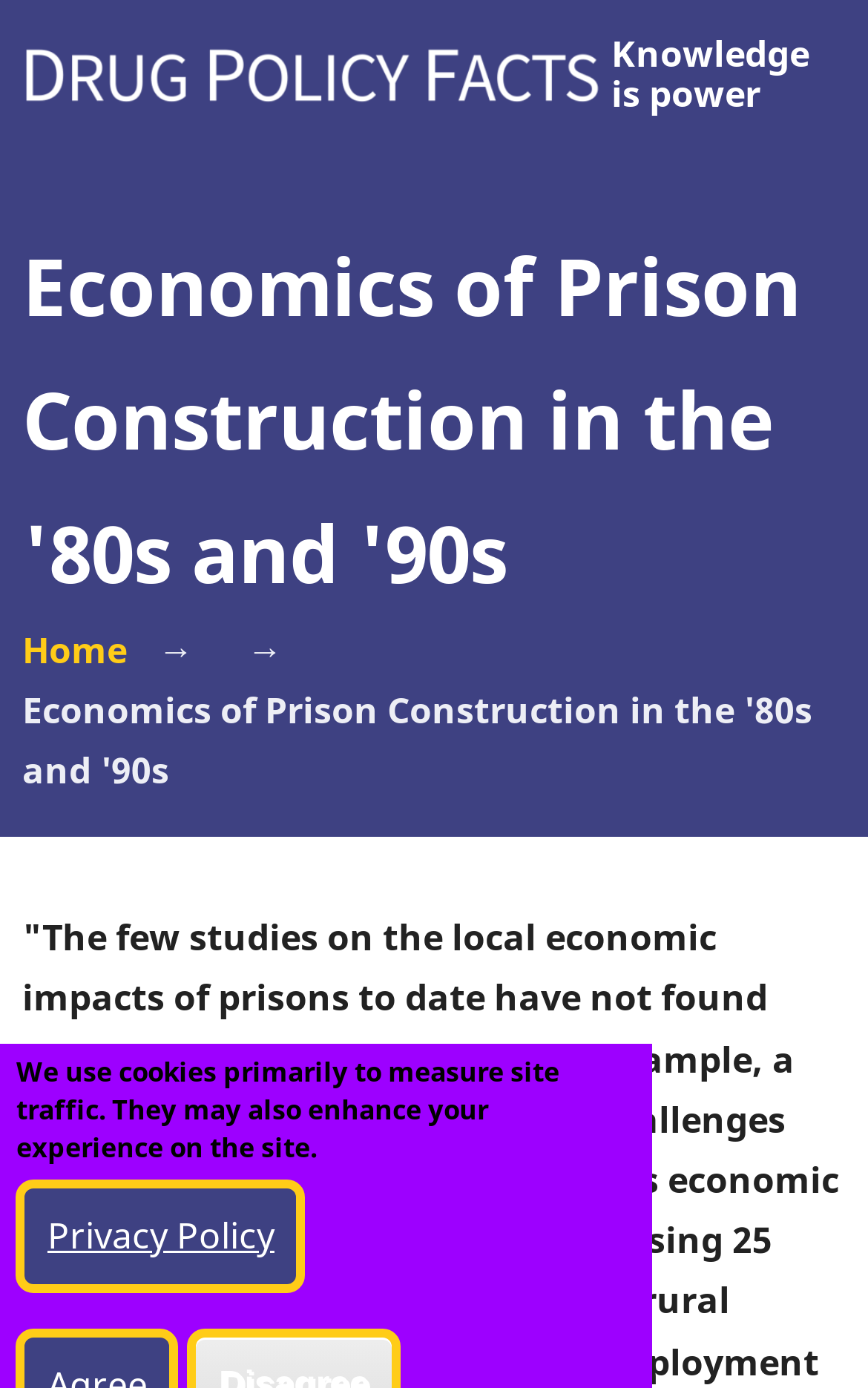Extract the main heading from the webpage content.

Economics of Prison Construction in the '80s and '90s